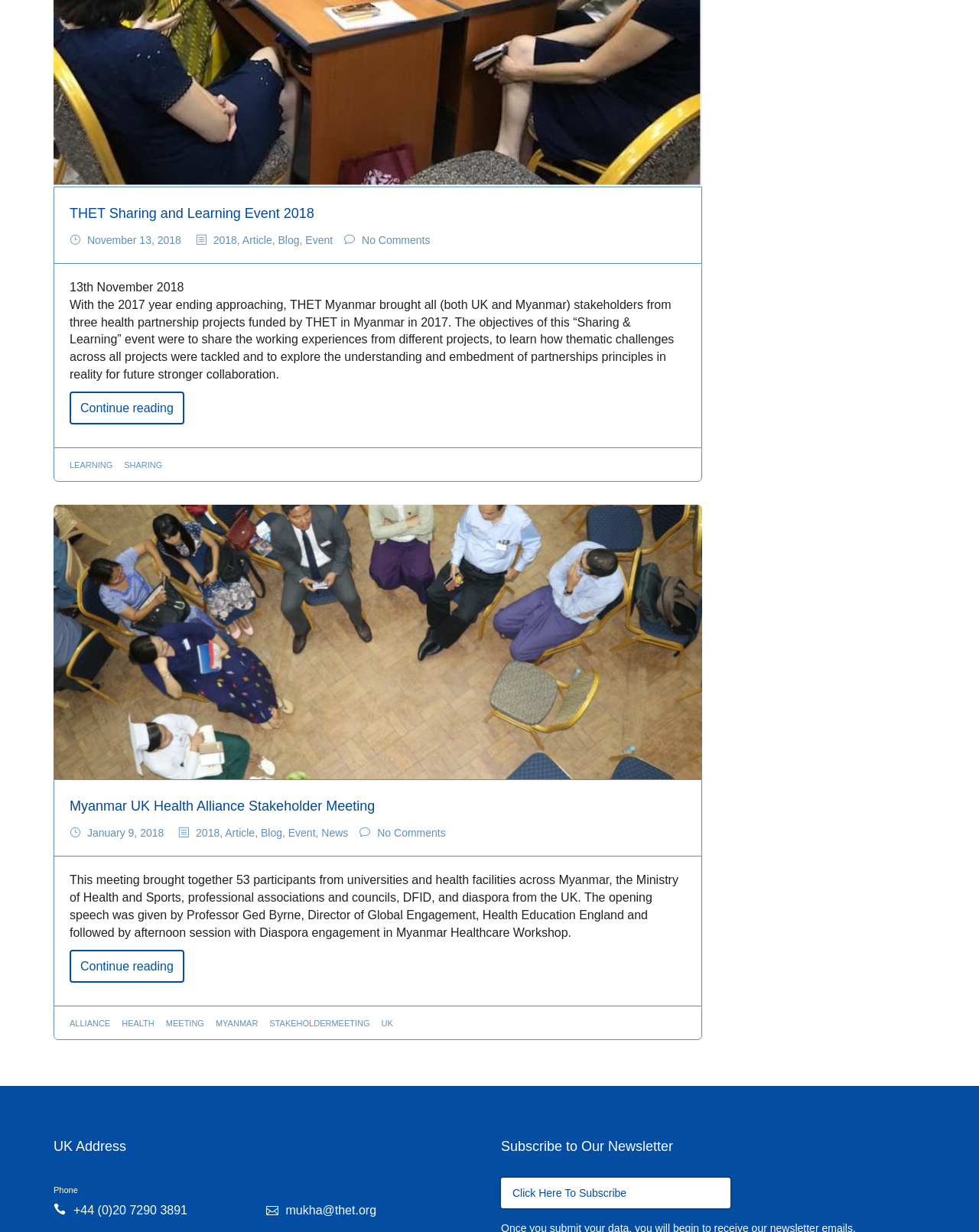Use one word or a short phrase to answer the question provided: 
What is the phone number mentioned on the webpage?

+44 (0)20 7290 3891